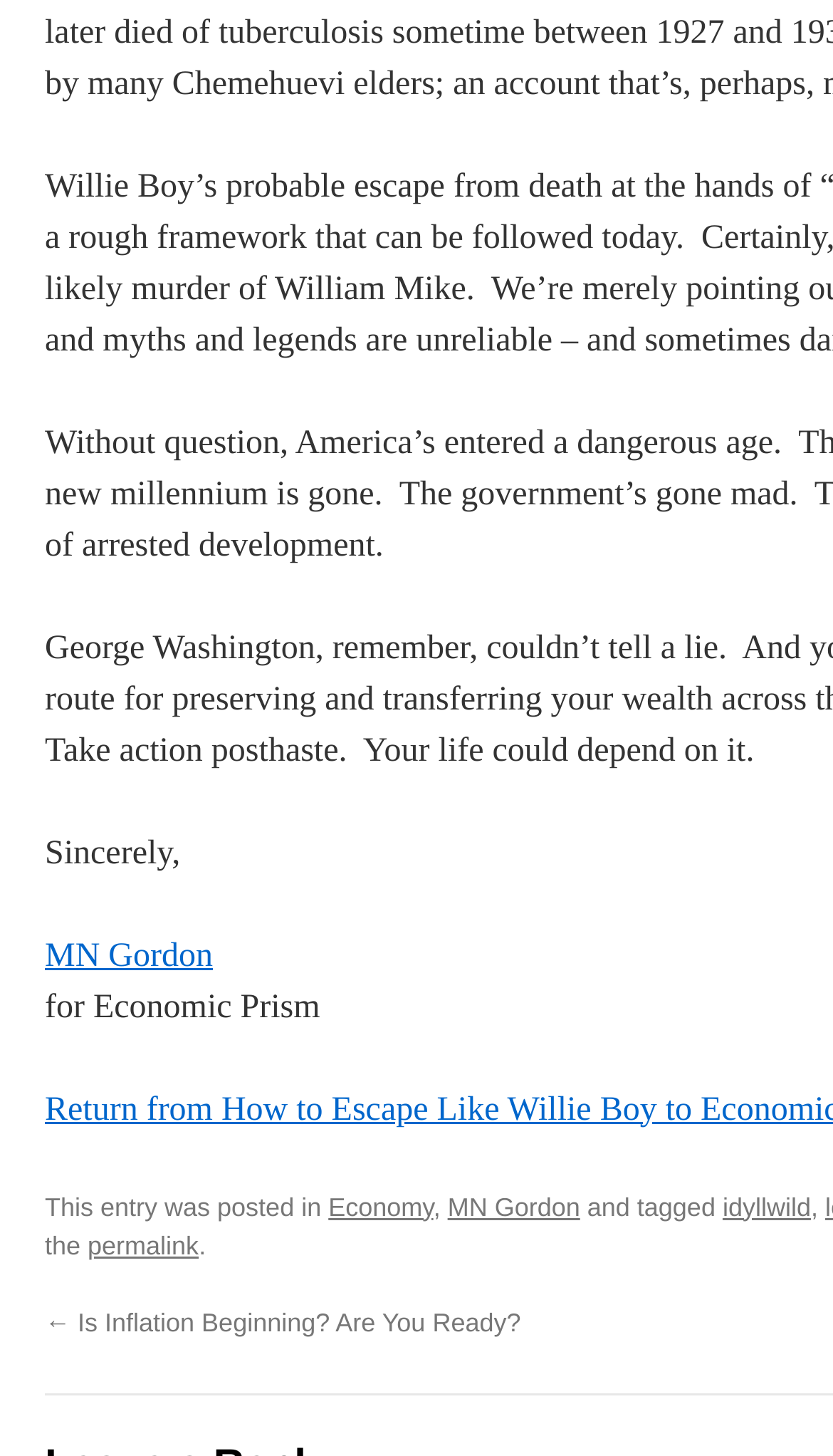Answer the question briefly using a single word or phrase: 
What is the topic of the previous post?

Is Inflation Beginning?